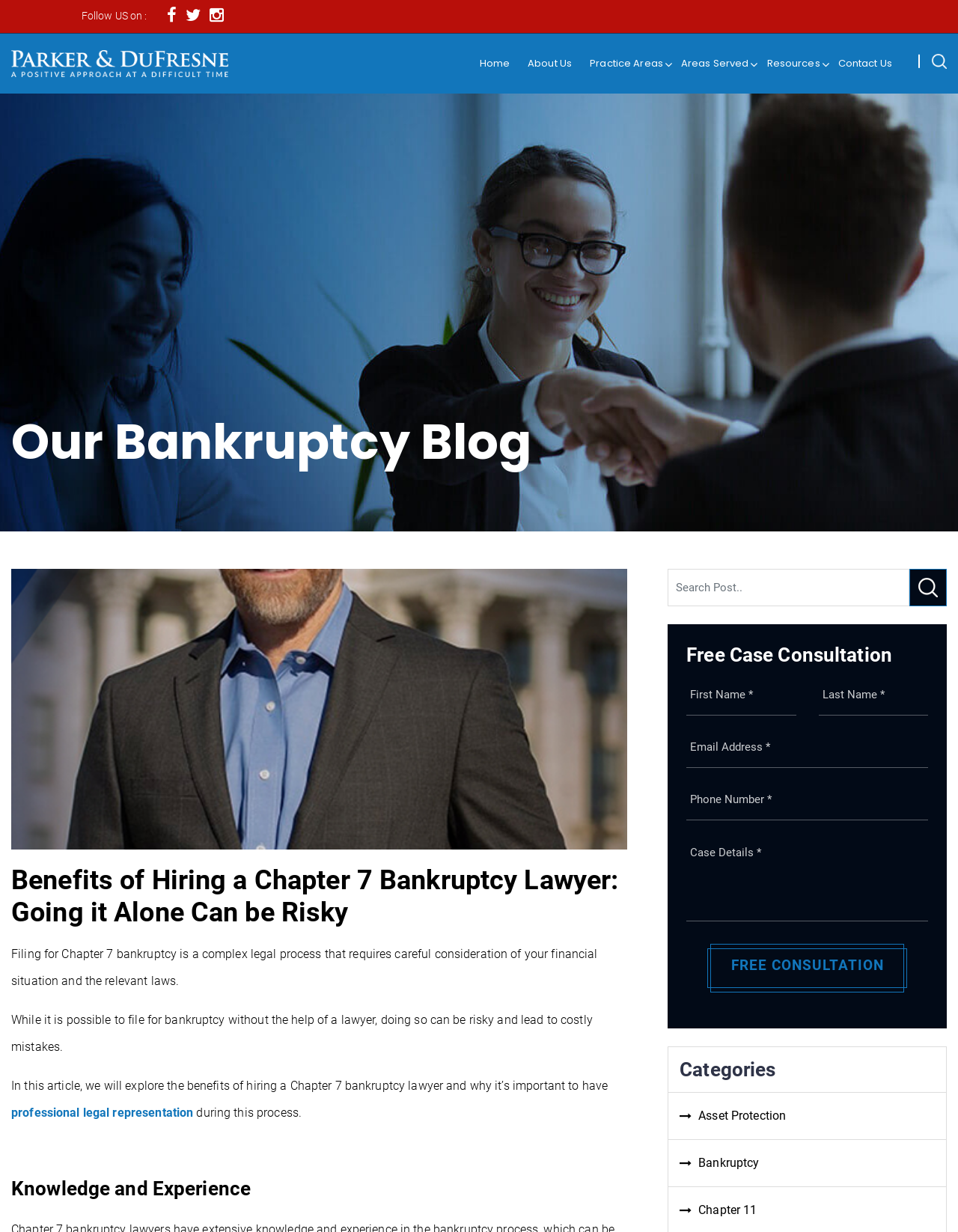What is the purpose of the search bar?
Identify the answer in the screenshot and reply with a single word or phrase.

Search website